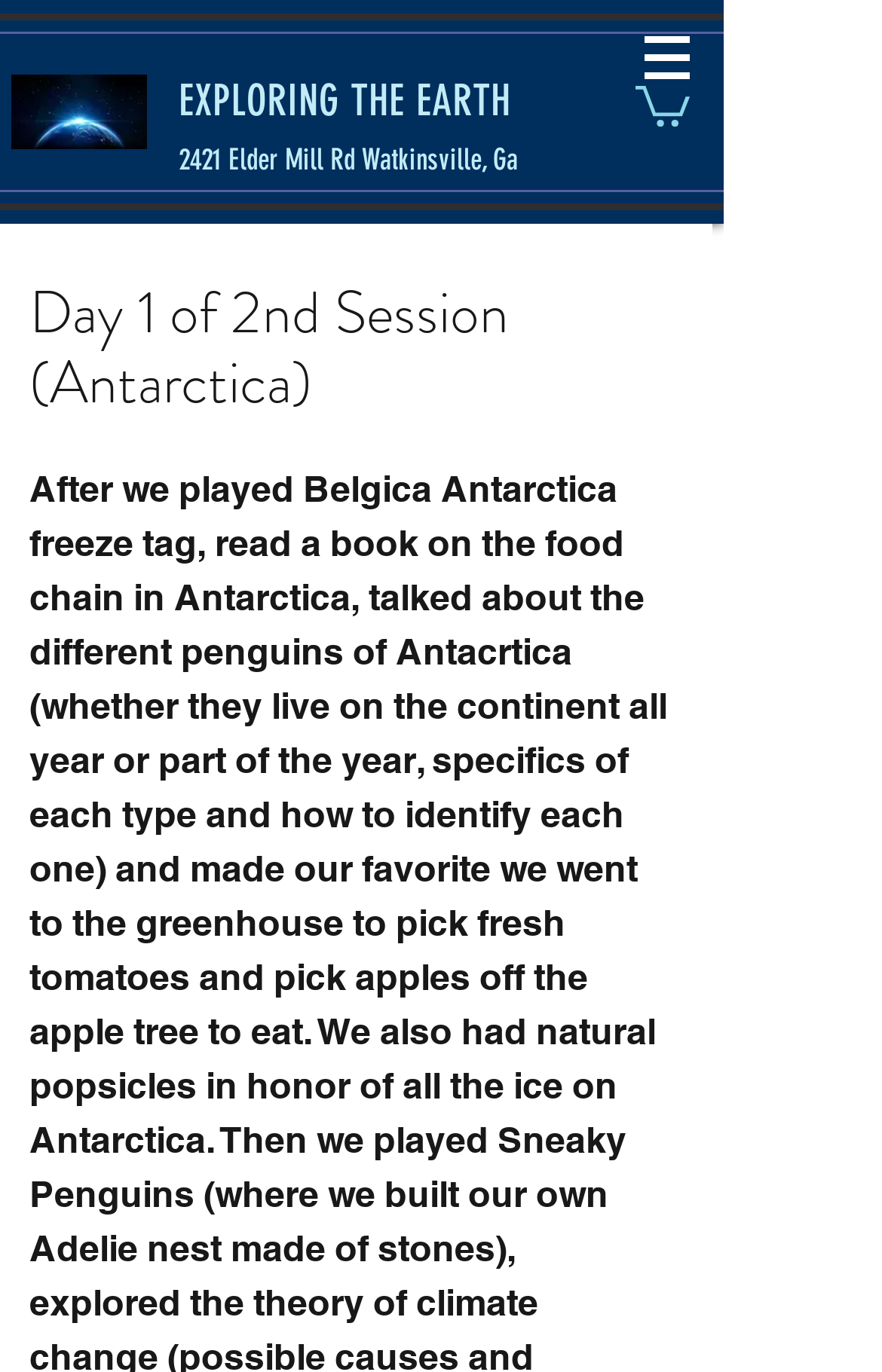What is the theme of the current session?
Look at the screenshot and provide an in-depth answer.

I determined the theme of the current session by examining the heading element that contains the text 'Day 1 of 2nd Session (Antarctica)'. This heading element is located at the top of the page, and its bounding box coordinates indicate that it is positioned above the image element with the 'earth.jpg' image.